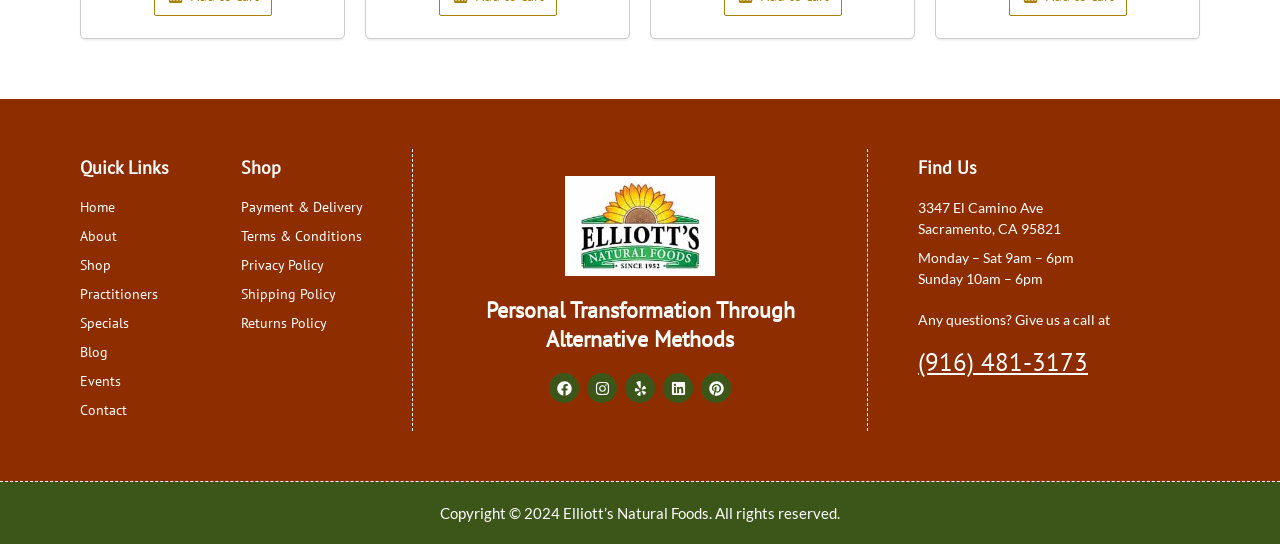Please identify the bounding box coordinates of the element that needs to be clicked to execute the following command: "Click on the 'Home' link". Provide the bounding box using four float numbers between 0 and 1, formatted as [left, top, right, bottom].

[0.062, 0.362, 0.188, 0.4]